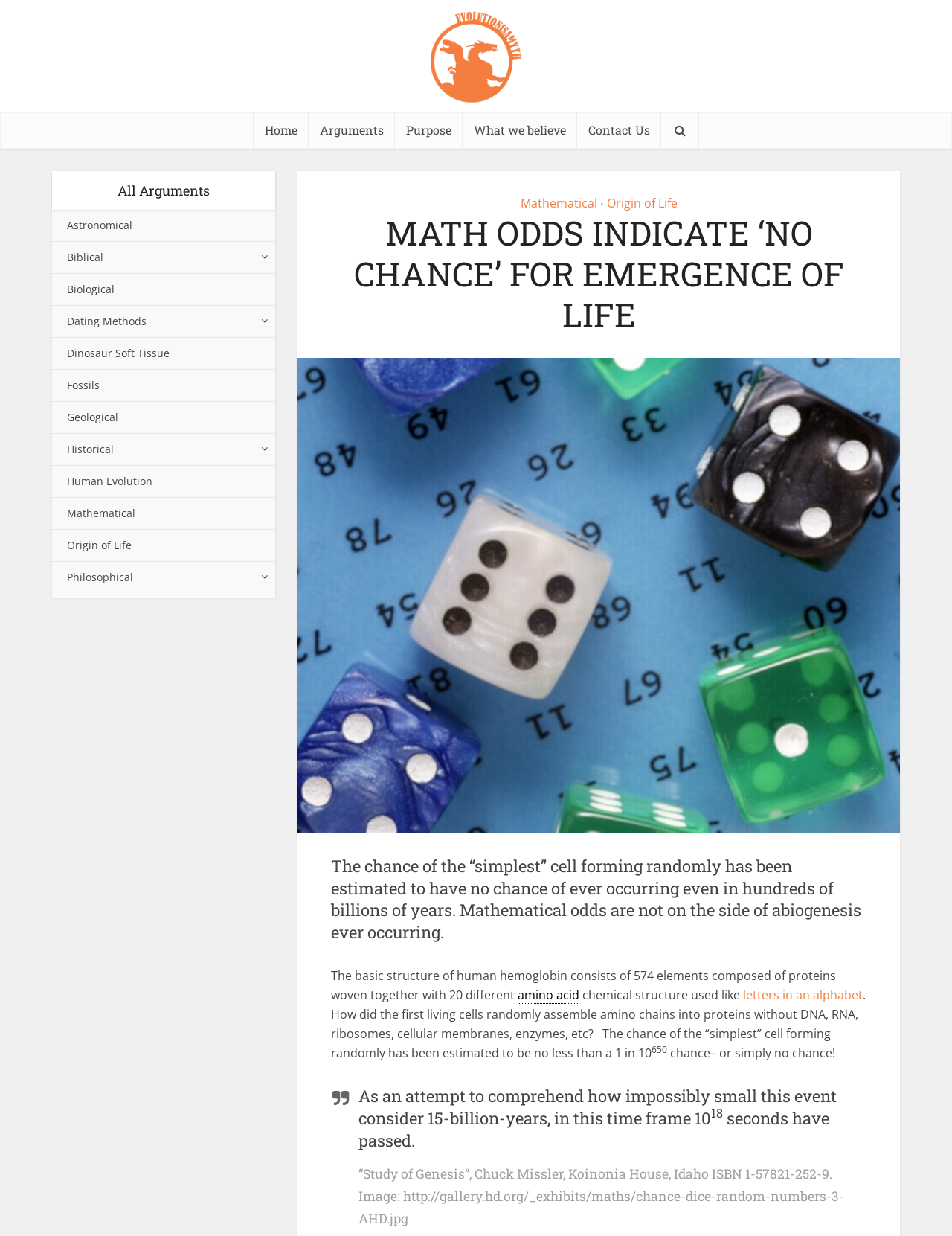Please give a short response to the question using one word or a phrase:
What is the main topic of this webpage?

Evolution